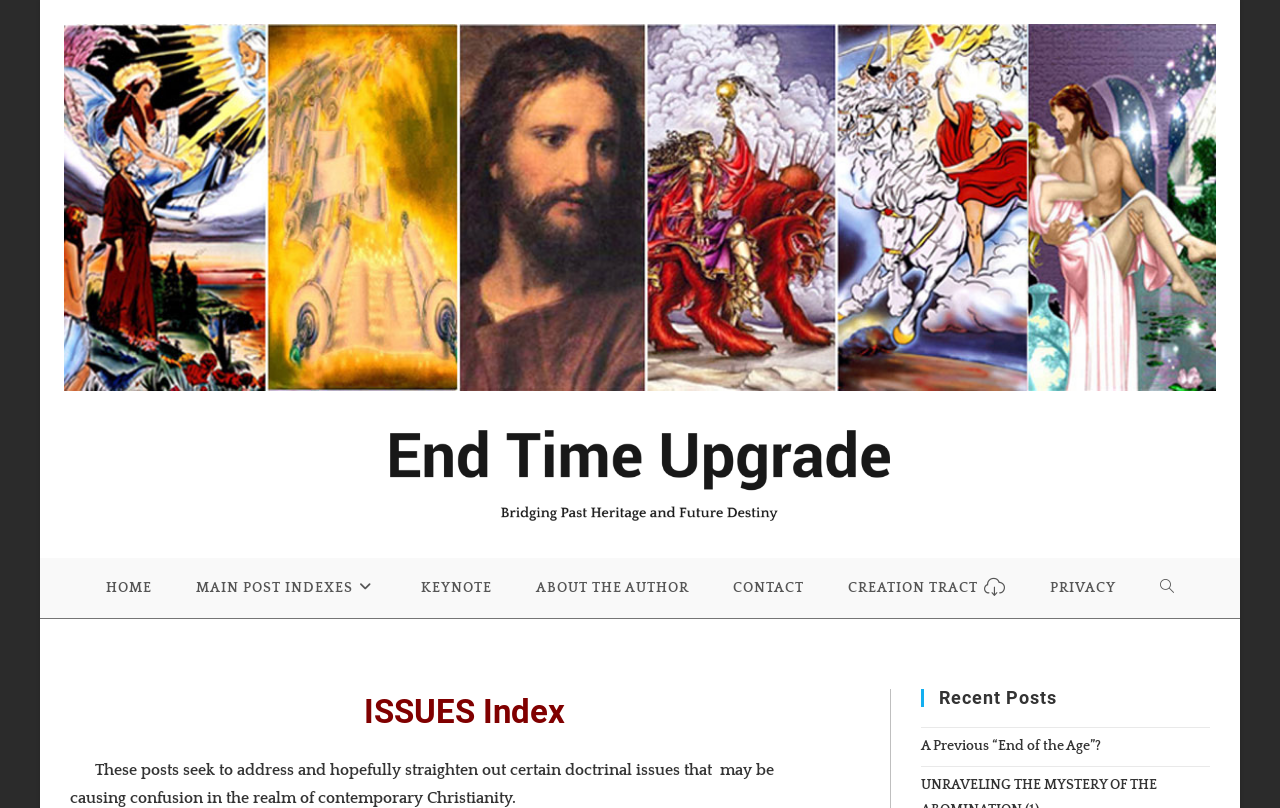Kindly determine the bounding box coordinates for the area that needs to be clicked to execute this instruction: "view recent posts".

[0.719, 0.853, 0.945, 0.875]